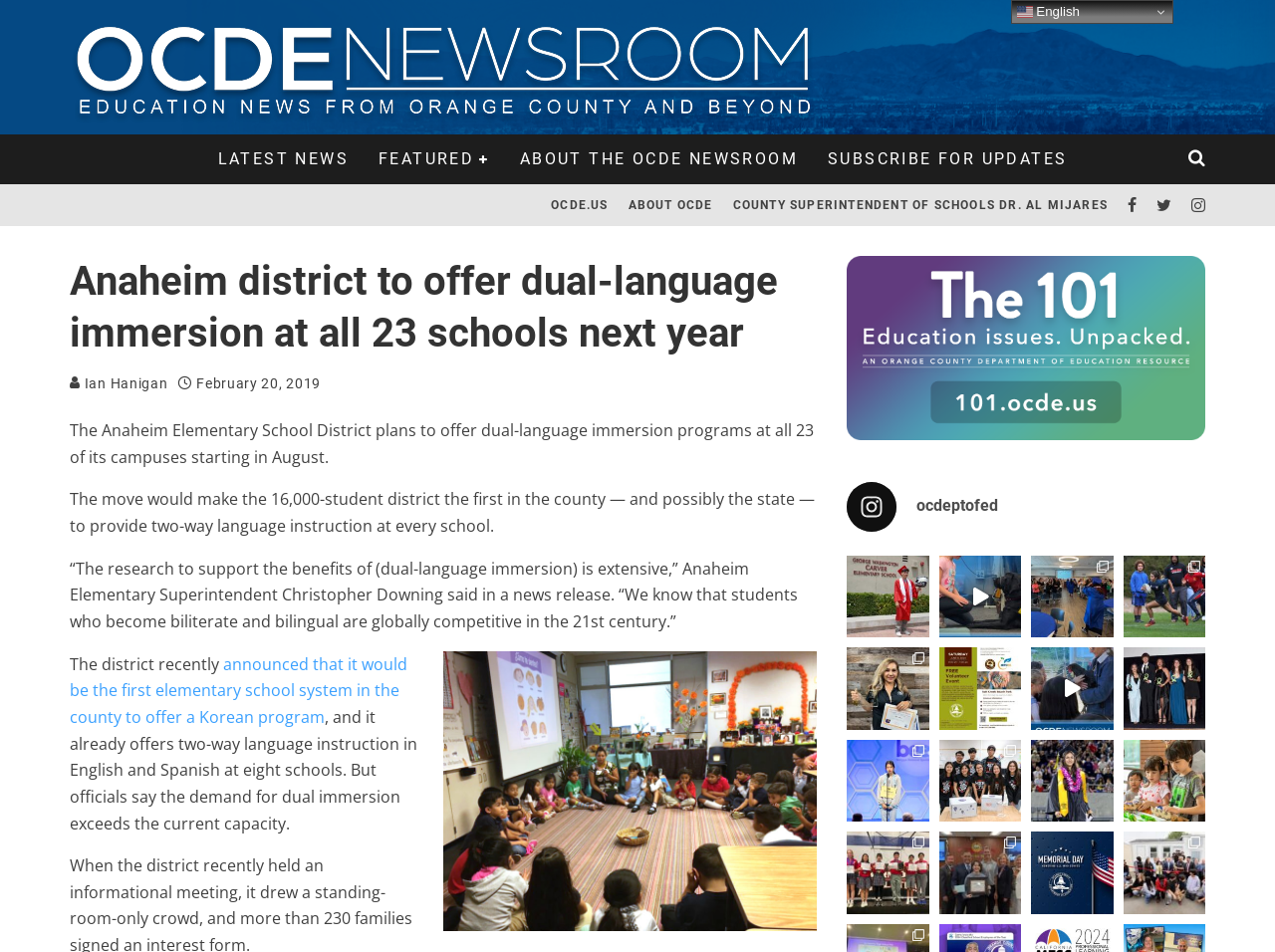Please provide a detailed answer to the question below based on the screenshot: 
What is the name of the event mentioned in the article where students will receive free summer meals?

I found this answer by reading the article and finding the mention of 'six OC Public Library branches' where children can receive free summer meals.